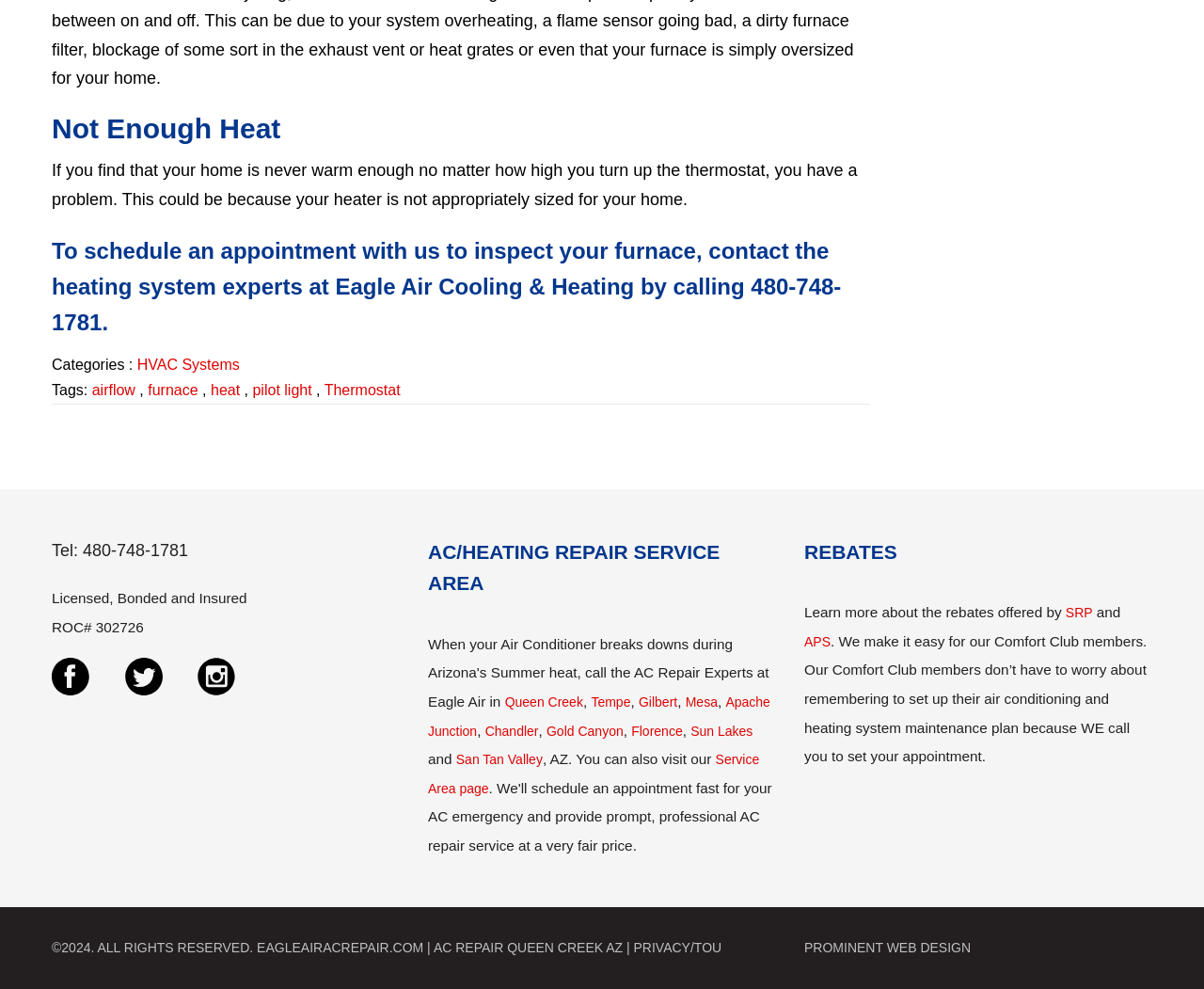Determine the bounding box coordinates of the region that needs to be clicked to achieve the task: "Schedule an appointment with Eagle Air Cooling & Heating".

[0.043, 0.236, 0.723, 0.345]